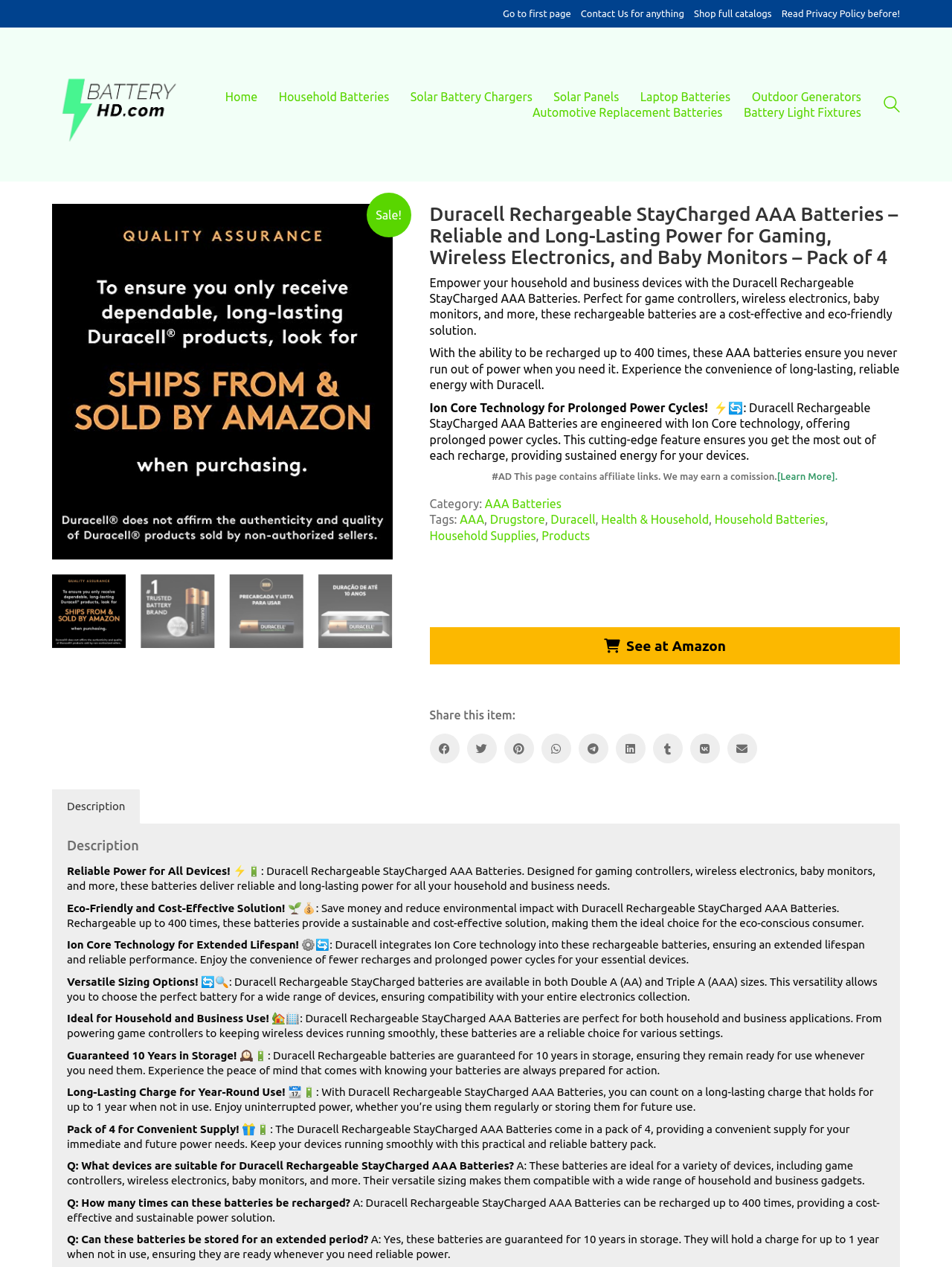Answer the question below using just one word or a short phrase: 
What type of batteries are being described?

Rechargeable AAA Batteries